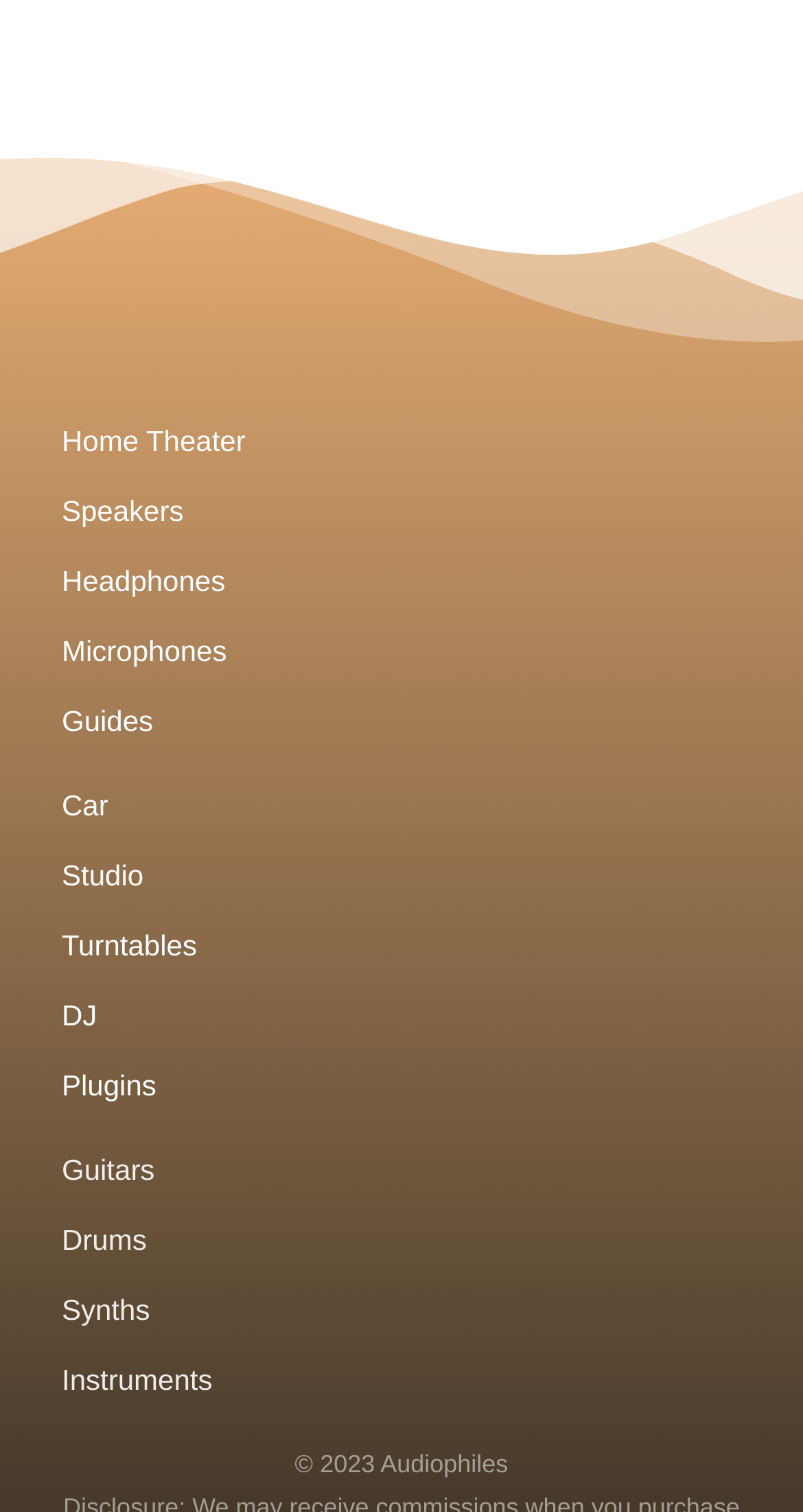Find the coordinates for the bounding box of the element with this description: "+49 228 287 0".

None